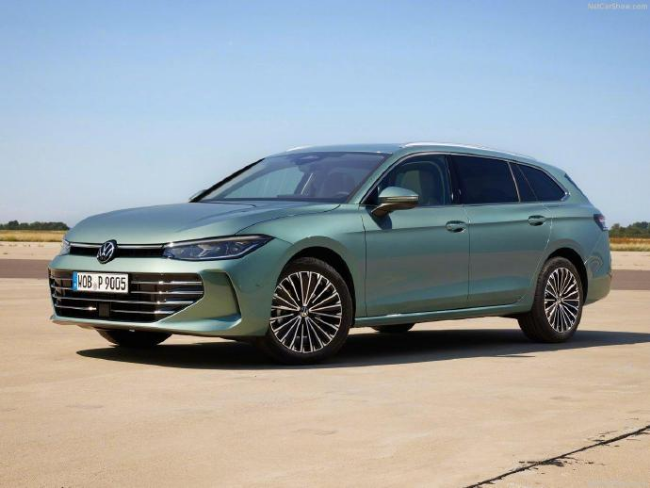Generate an elaborate caption that includes all aspects of the image.

The image showcases a sleek Volkswagen Passat, specifically the travel version, distinguished by its smooth lines and modern design. Presented in a soft green hue, the vehicle features an elegant front grille that flows seamlessly into the sleek headlights, highlighting its contemporary styling. The alloy wheels add a touch of sophistication, complementing the overall aesthetic. The setting appears to be an expansive tarmac, suggesting the car's readiness for performance testing or a promotional event. This model symbolizes Volkswagen's strategic shift in the European market, moving away from the sedan variant to focus on versatile station wagons aimed at meeting customer demands for practicality and style.